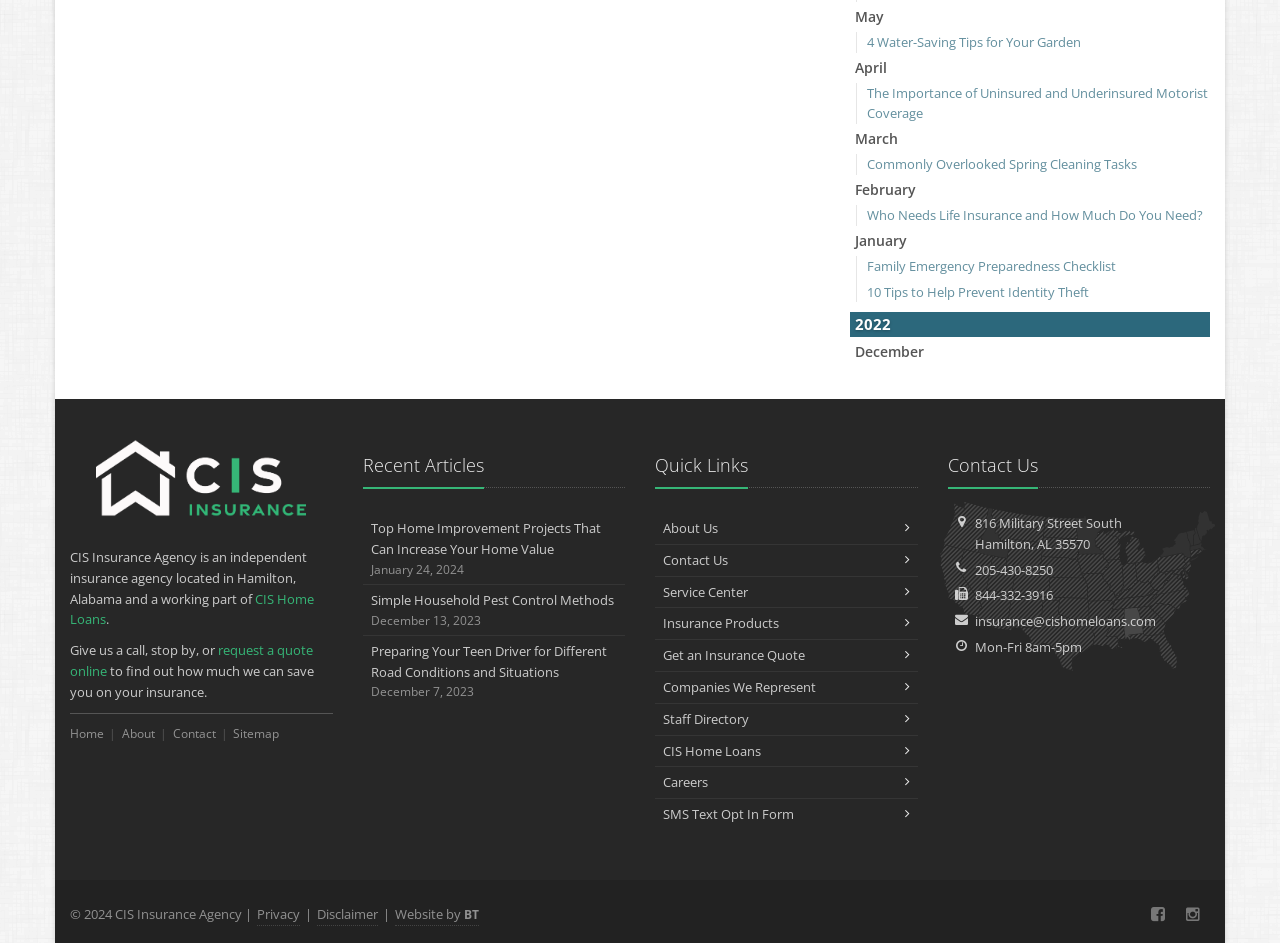Please find the bounding box coordinates of the element that must be clicked to perform the given instruction: "Click on 'May' to view articles". The coordinates should be four float numbers from 0 to 1, i.e., [left, top, right, bottom].

[0.668, 0.007, 0.691, 0.027]